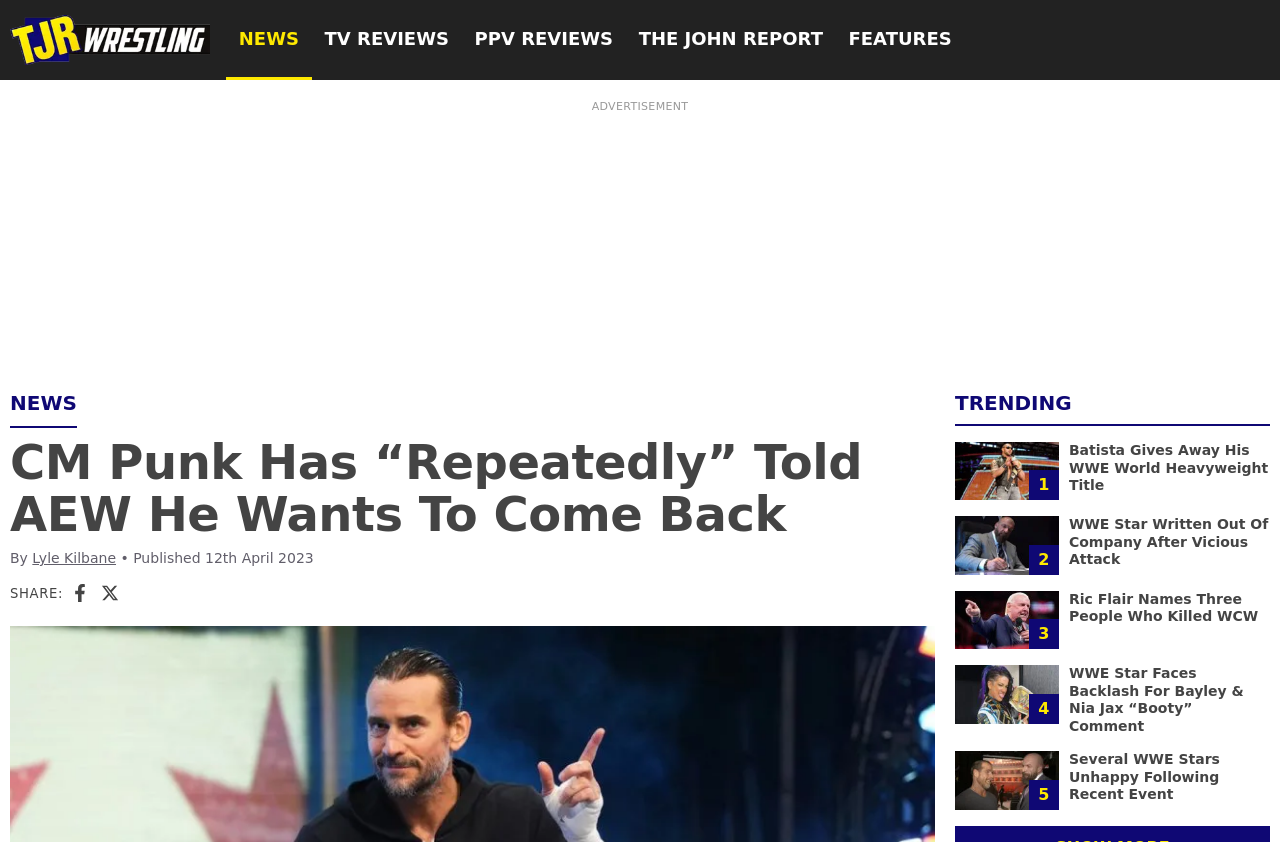Find the bounding box coordinates for the area that should be clicked to accomplish the instruction: "Visit the TJR Wrestling homepage".

[0.008, 0.017, 0.164, 0.078]